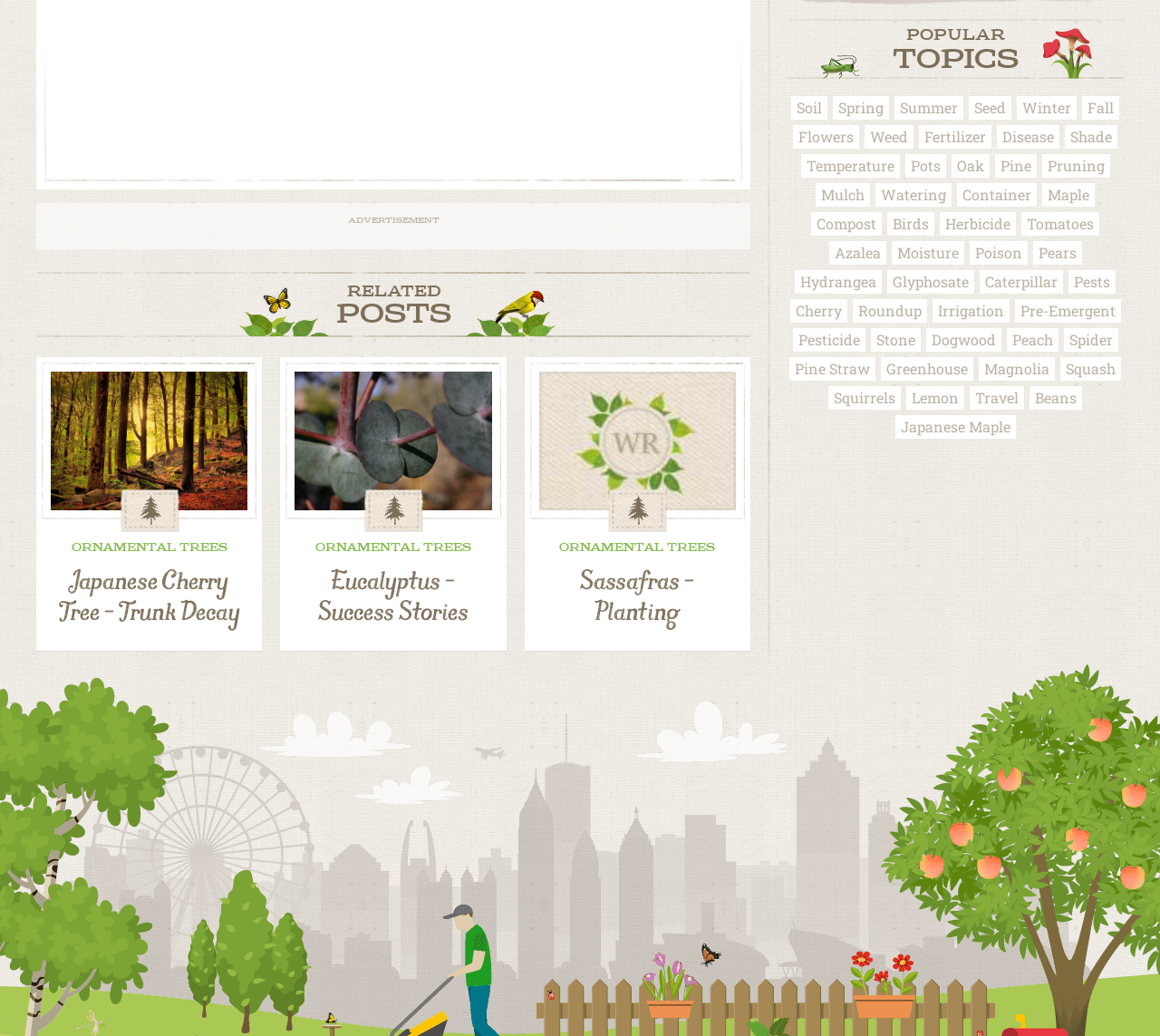Respond concisely with one word or phrase to the following query:
What is the category of 'Japanese Cherry Tree – Trunk Decay'?

ORNAMENTAL TREES